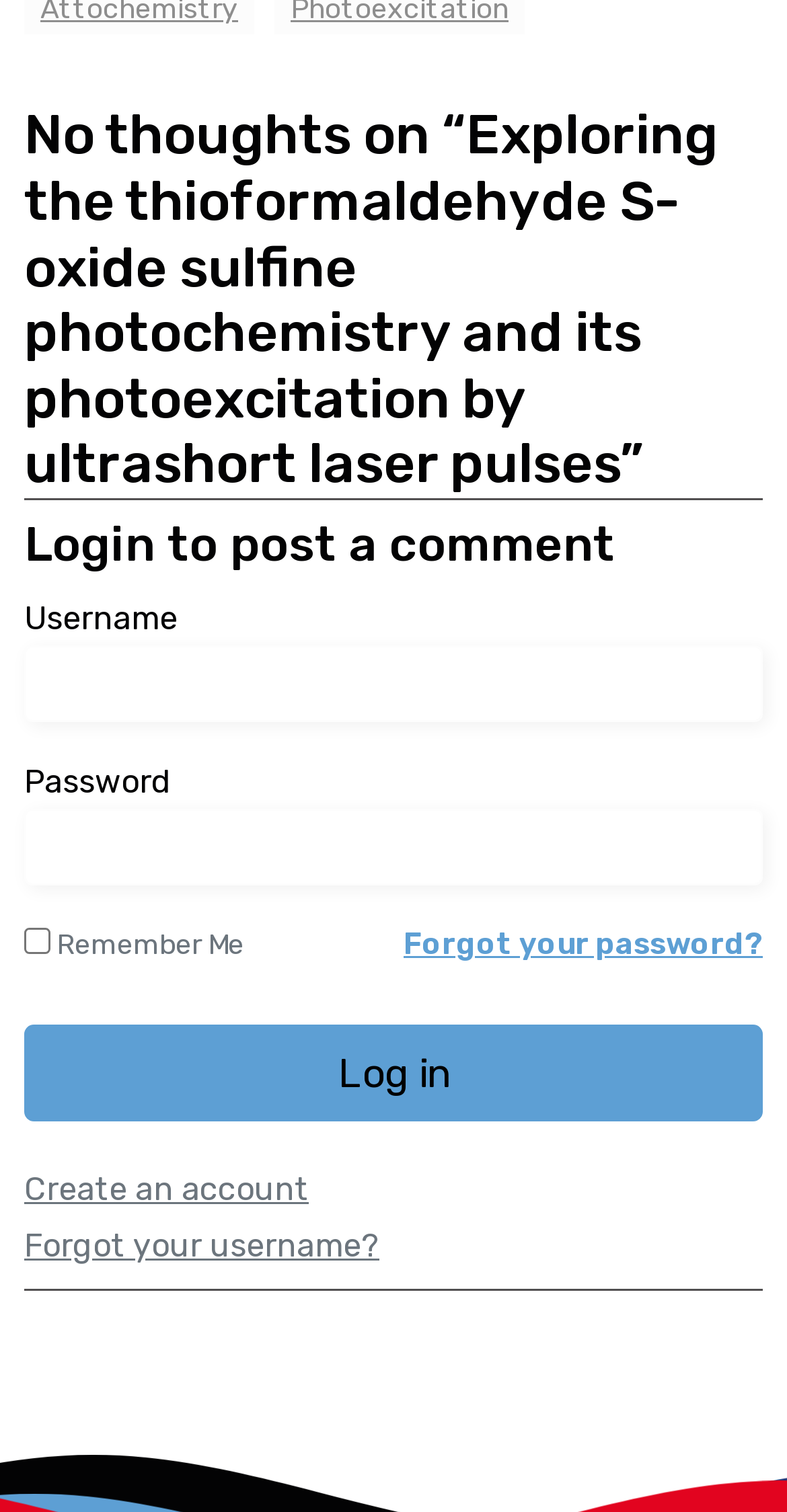What is the purpose of the username field?
Answer the question using a single word or phrase, according to the image.

To input username